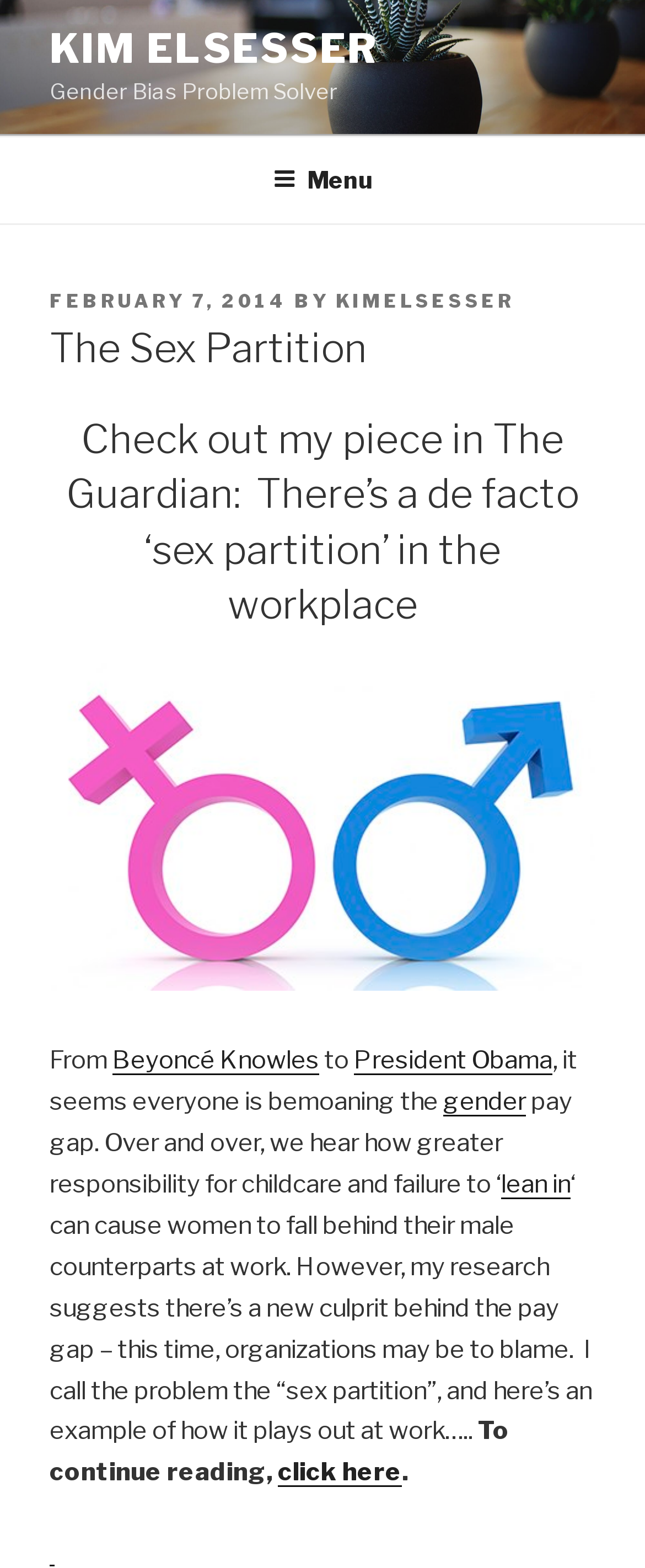What is the topic of the article?
Answer the question with a thorough and detailed explanation.

The topic of the article is inferred from the text 'There’s a de facto ‘sex partition’ in the workplace' and 'gender pay gap' which suggests that the article is discussing the issue of gender pay gap in the workplace.